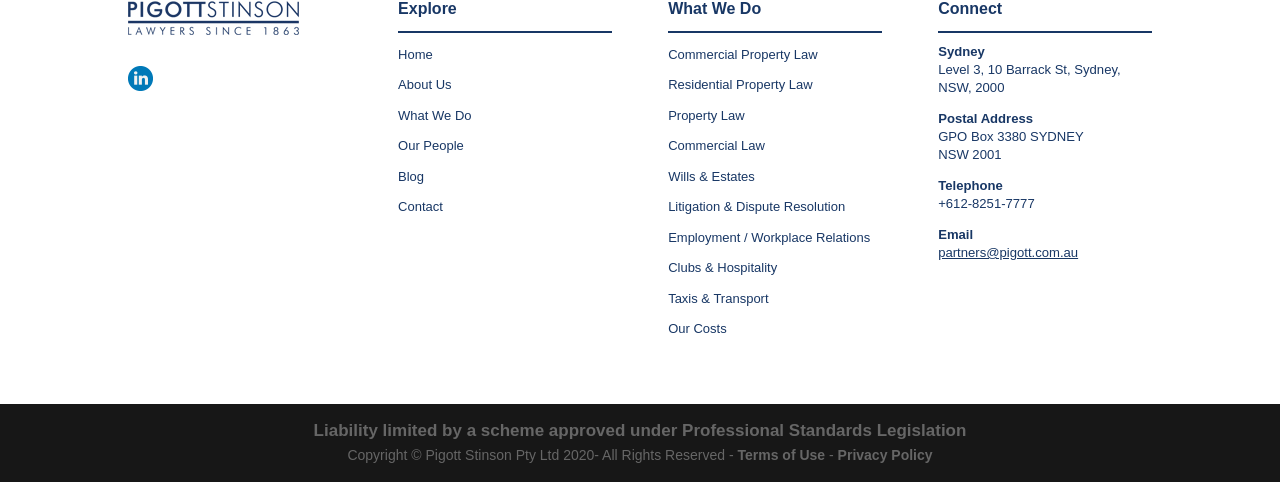Can you determine the bounding box coordinates of the area that needs to be clicked to fulfill the following instruction: "Contact us"?

[0.311, 0.413, 0.346, 0.444]